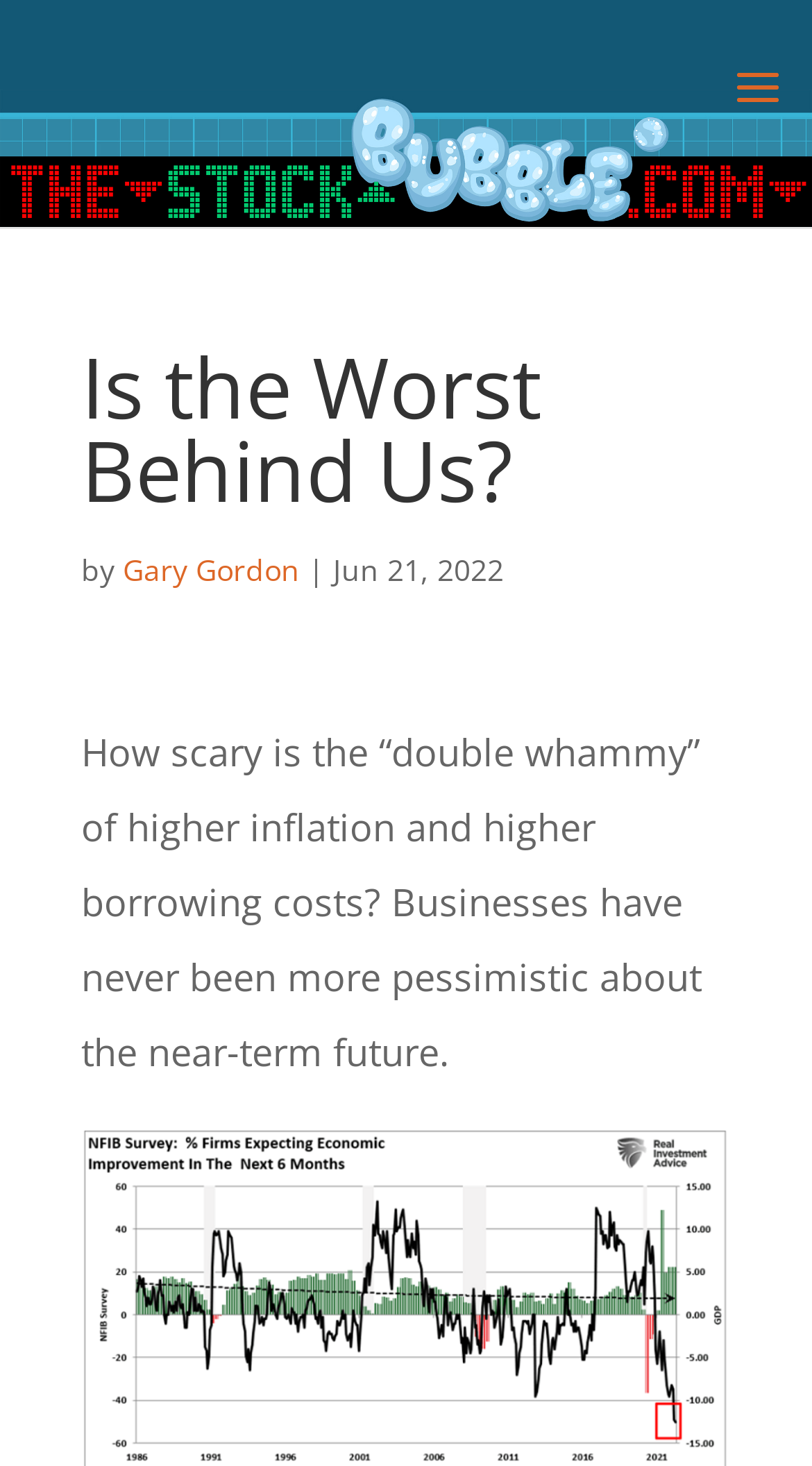Summarize the webpage comprehensively, mentioning all visible components.

The webpage is an article titled "Is the Worst Behind Us?" from TheStockBubble.com. At the top, there is a logo of TheStockBubble.com, which is an image, accompanied by a link to the website. Below the logo, the title of the article "Is the Worst Behind Us?" is displayed prominently as a heading. 

The author of the article, Gary Gordon, is credited below the title, with the publication date "Jun 21, 2022" following shortly after. The main content of the article begins with a paragraph that discusses the impact of higher inflation and higher borrowing costs on businesses, stating that they have never been more pessimistic about the near-term future.